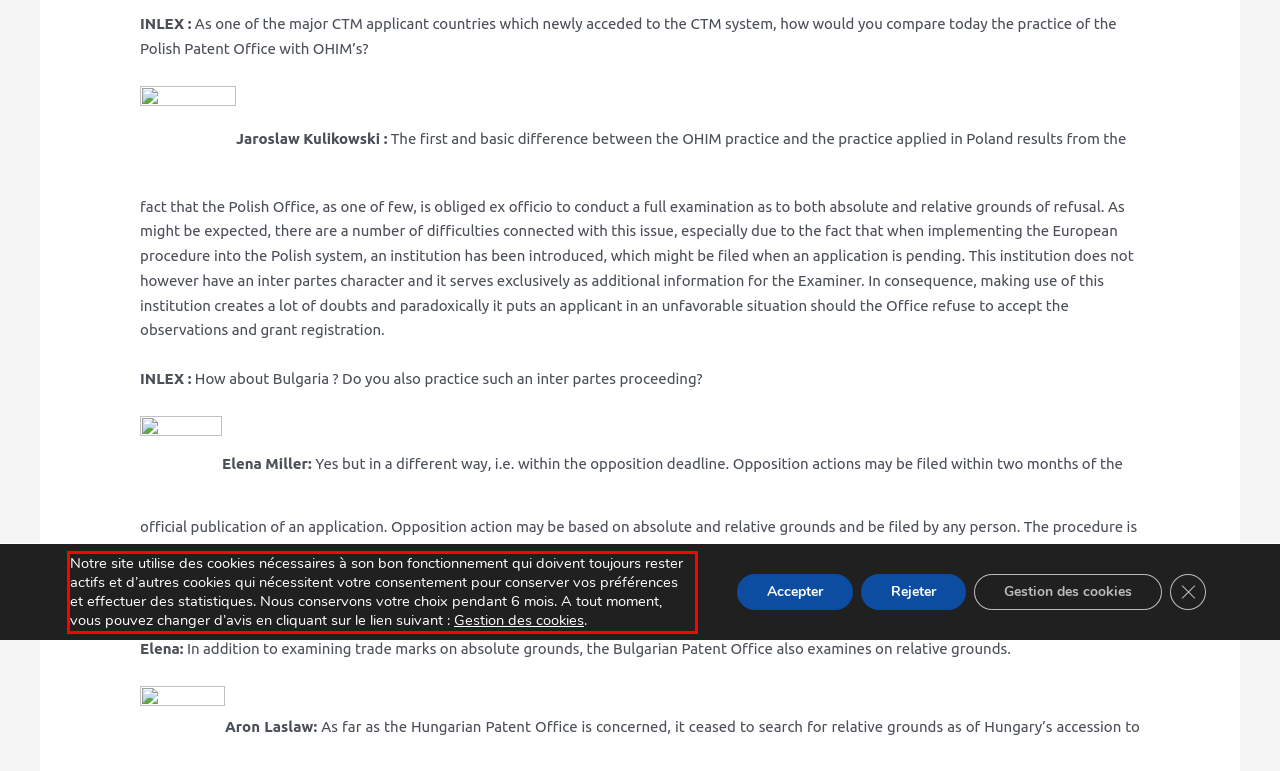From the given screenshot of a webpage, identify the red bounding box and extract the text content within it.

Notre site utilise des cookies nécessaires à son bon fonctionnement qui doivent toujours rester actifs et d’autres cookies qui nécessitent votre consentement pour conserver vos préférences et effectuer des statistiques. Nous conservons votre choix pendant 6 mois. A tout moment, vous pouvez changer d’avis en cliquant sur le lien suivant : Gestion des cookies.